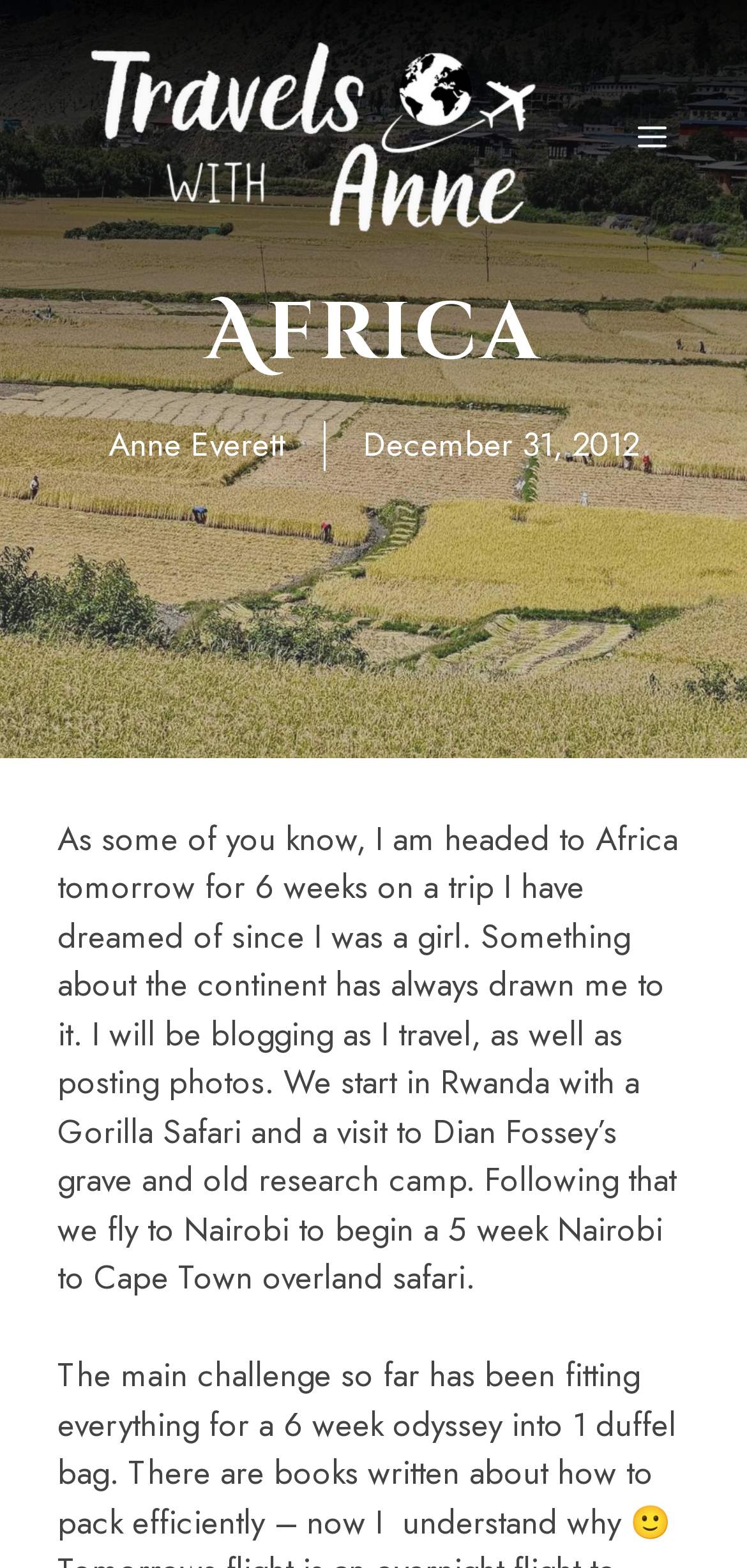Respond to the question below with a single word or phrase: What type of safari will the author be going on in Rwanda?

Gorilla Safari